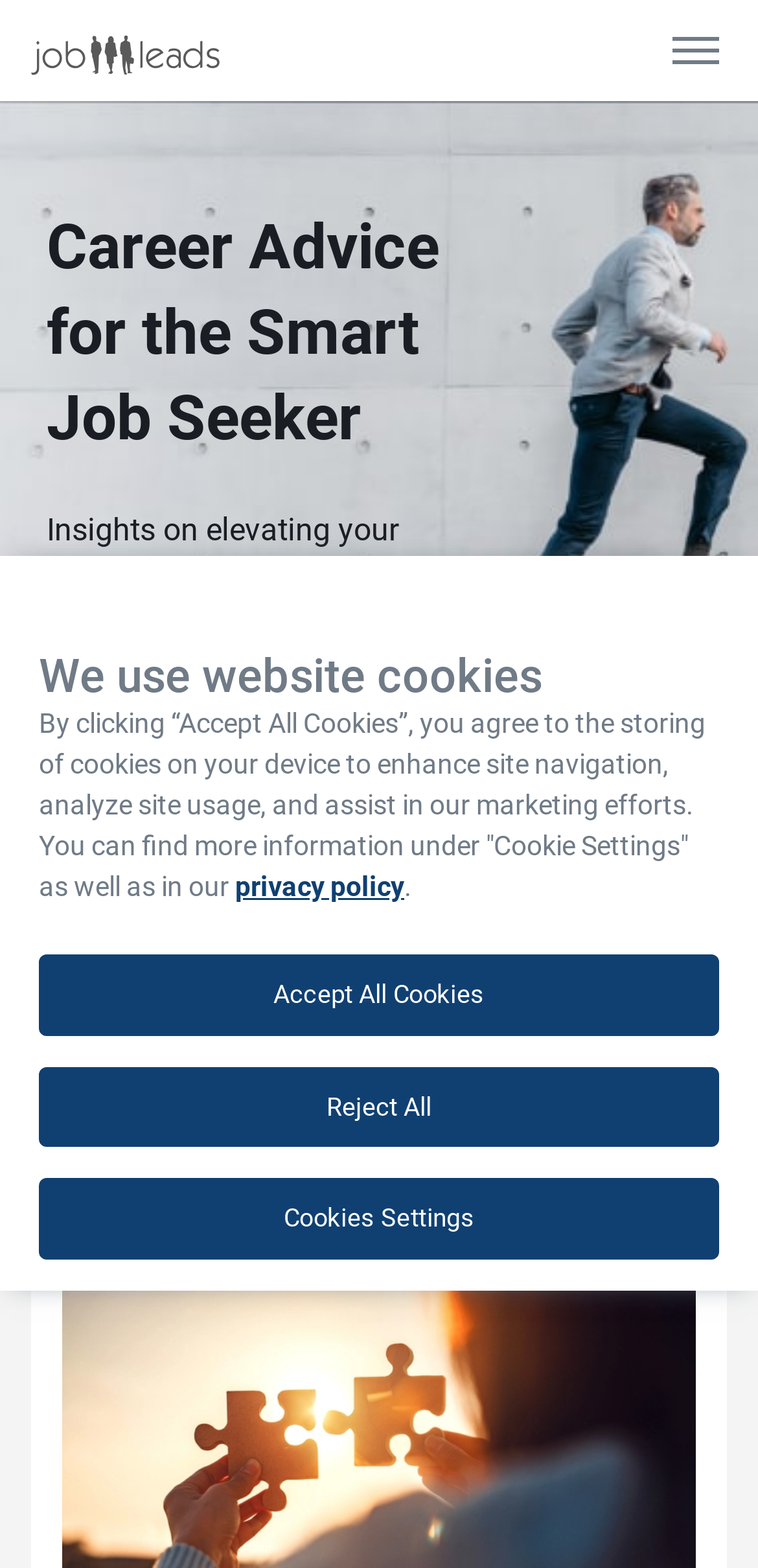Explain the webpage in detail, including its primary components.

The webpage is a career advice blog, with a logo at the top left corner and a menu button at the top right corner. Below the logo, there is a large hero image that spans the entire width of the page. 

Above the hero image, there are two headings. The first heading, "Career Advice for the Smart Job Seeker", is located at the top center of the page. The second heading, "Insights on elevating your resume, job search and personal growth", is located below the first heading.

Below the hero image, there is a section with a link to the "JobLeads Career Blog Home" and an avatar image to the left of the link. To the right of the avatar, there is a text "by Jan Hendrik von Ahlen". Below the avatar, there is a small image and a time stamp "Sep 6, 2023".

The main content of the page is a heading "How to Follow a Targeted Job Search Strategy" located at the center of the page. 

At the bottom of the page, there is a cookie policy notification that spans the entire width of the page. The notification has a heading "We use website cookies" and a paragraph of text explaining the use of cookies. There are also three buttons: "Cookies Settings", "Reject All", and "Accept All Cookies". Additionally, there is a link to the "privacy policy" within the notification.